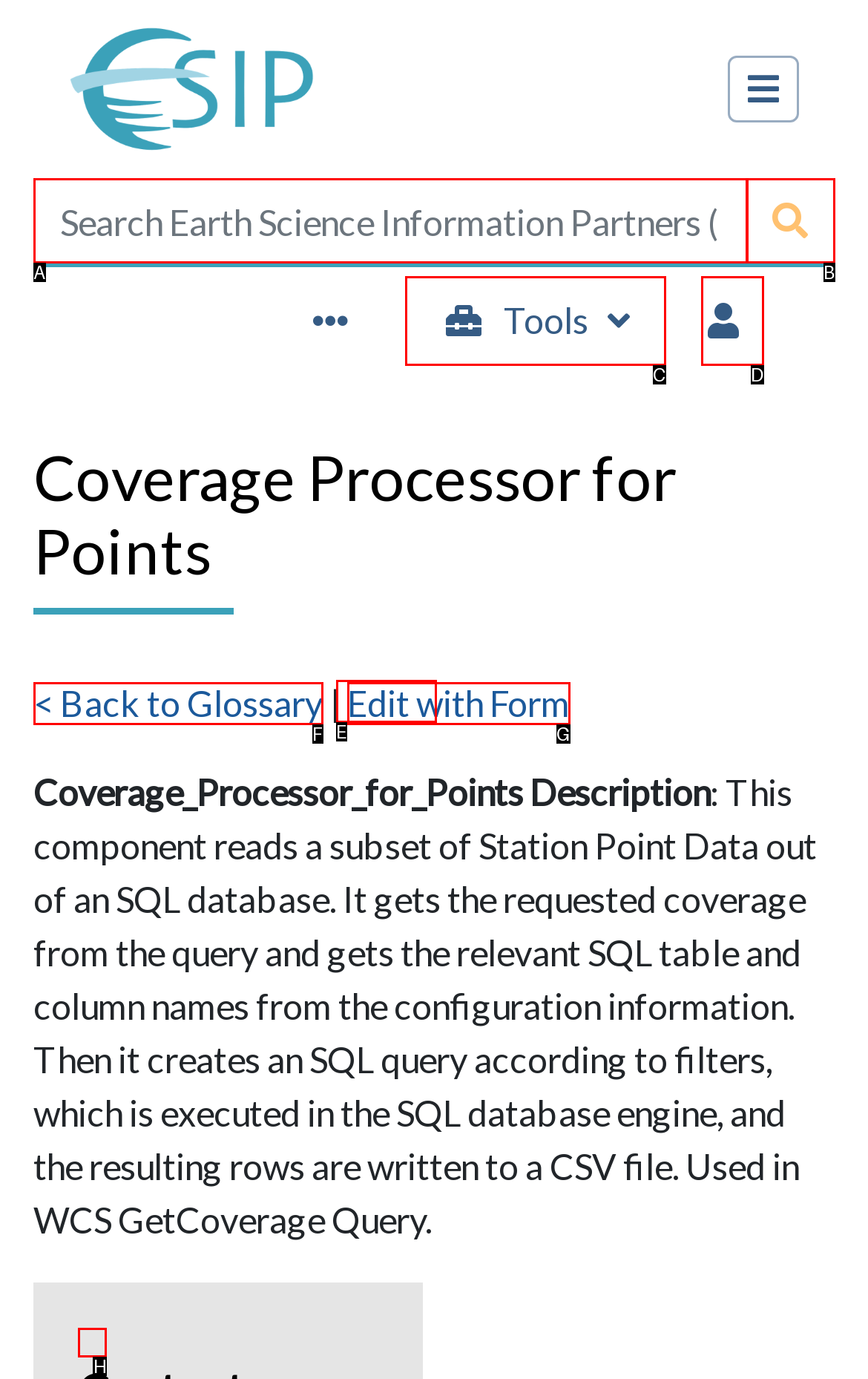Indicate the UI element to click to perform the task: Hide description. Reply with the letter corresponding to the chosen element.

H